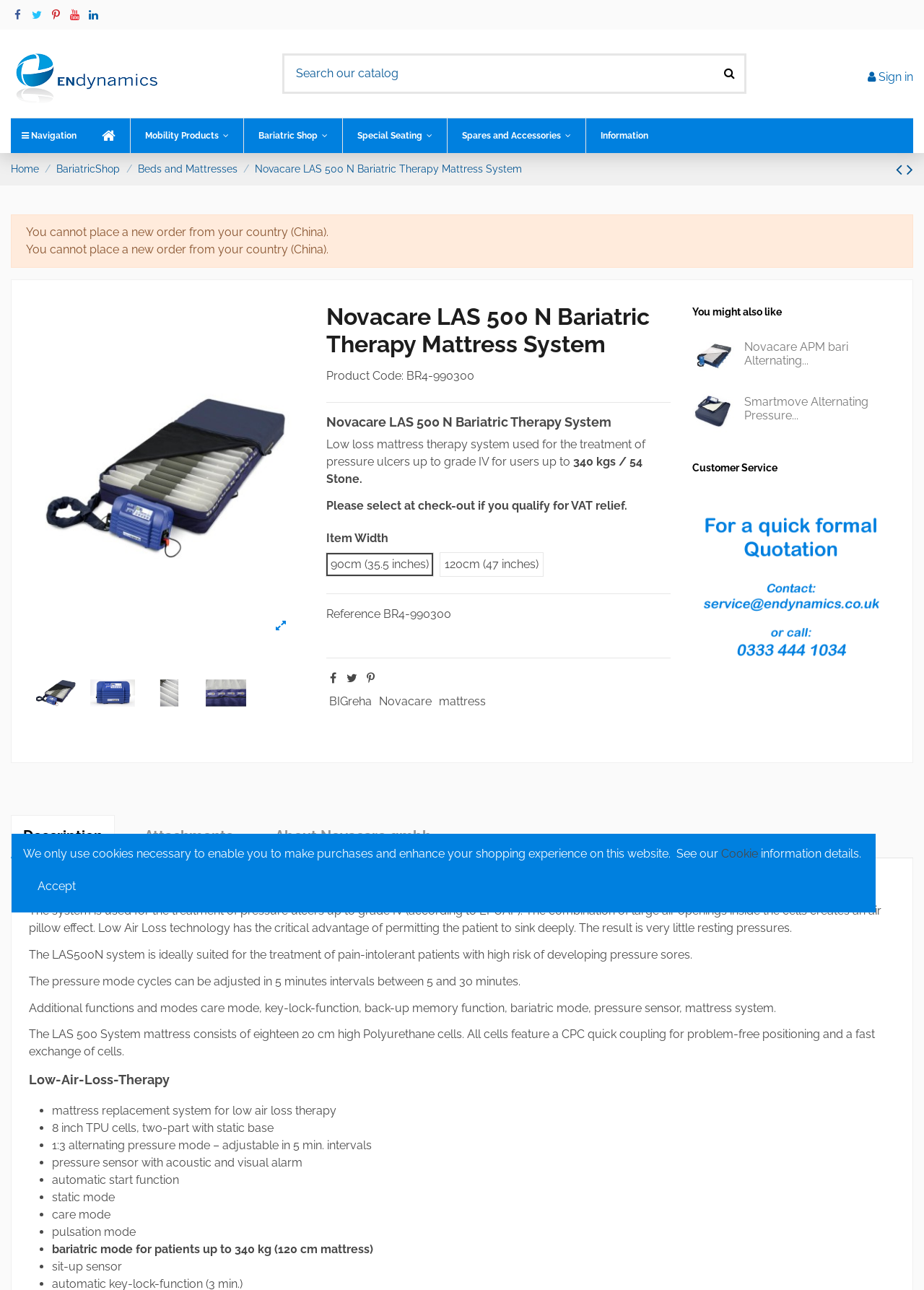Find the primary header on the webpage and provide its text.

Novacare LAS 500 N Bariatric Therapy Mattress System